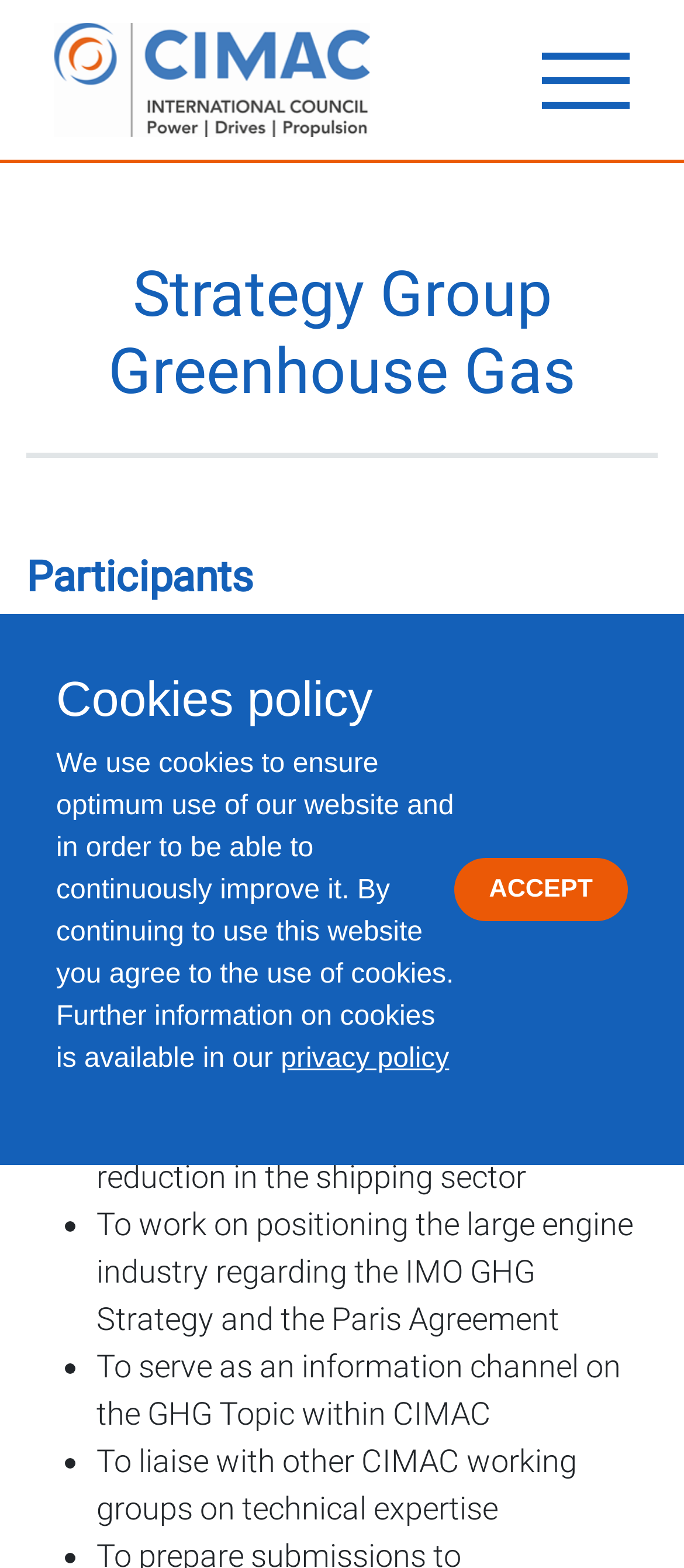What is the relationship between the GHG Strategy Group and the IMO GHG Strategy? Look at the image and give a one-word or short phrase answer.

positioning